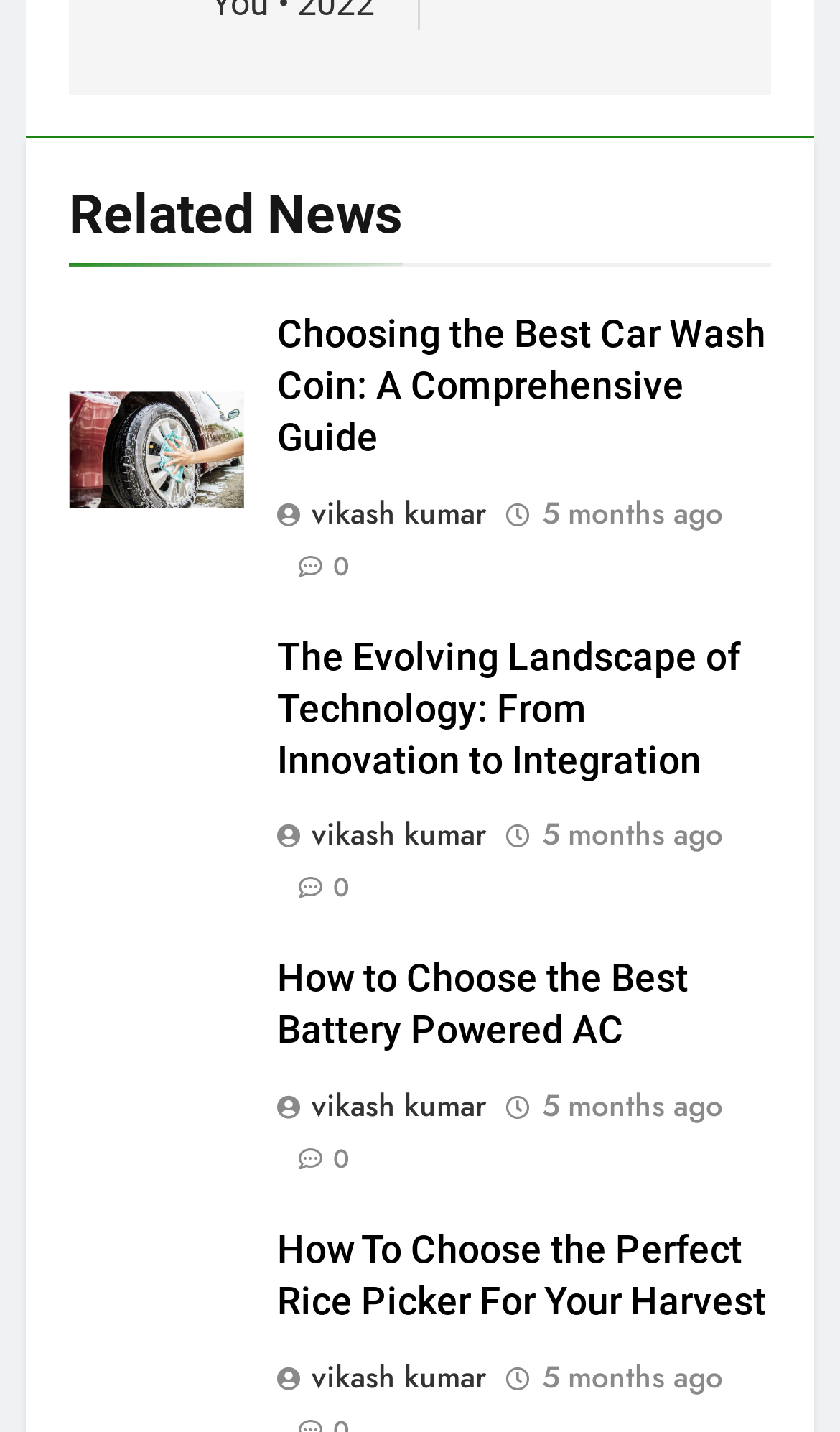How many articles are on the webpage?
Answer the question with just one word or phrase using the image.

4